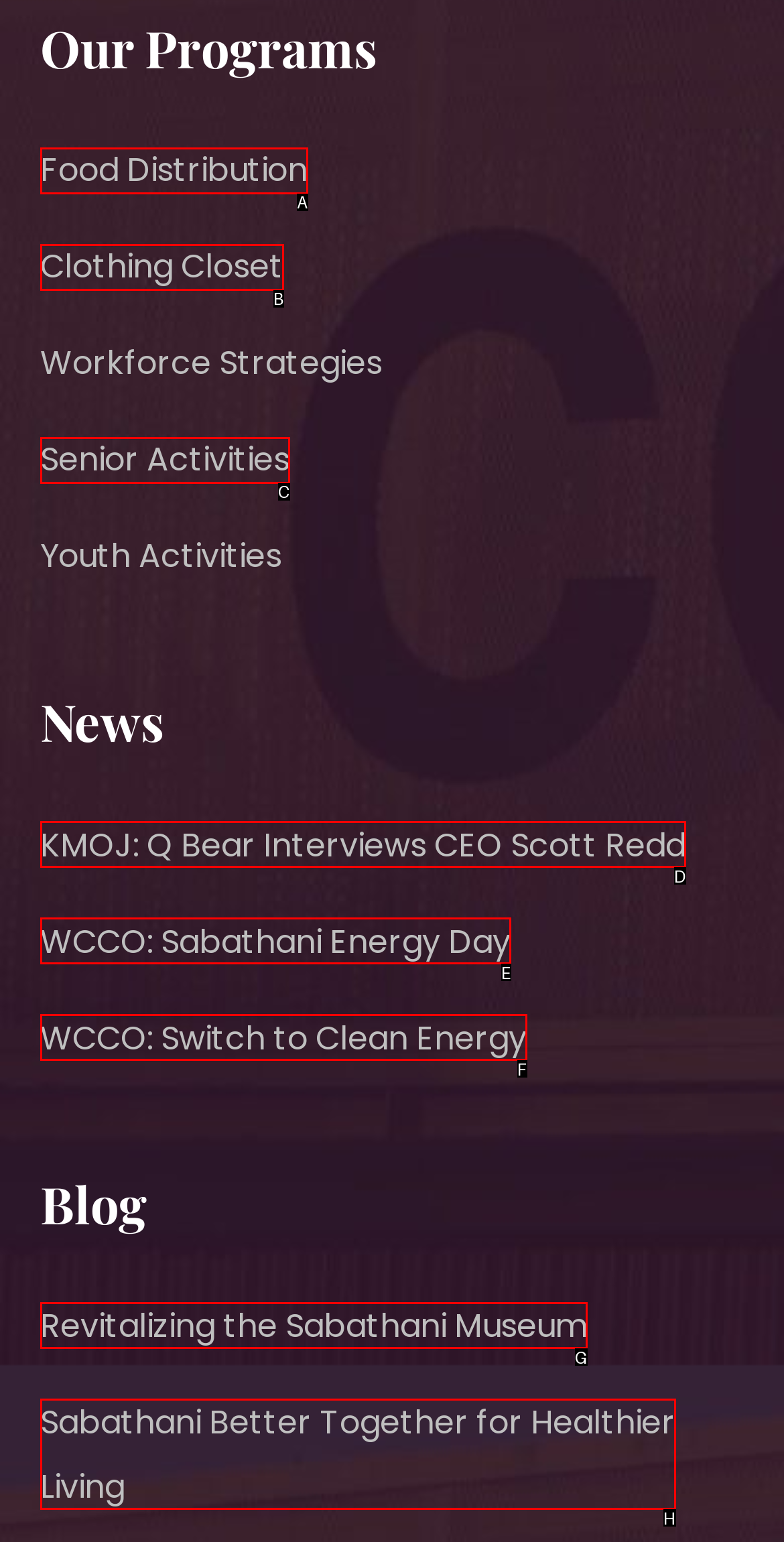Given the description: WCCO: Switch to Clean Energy, determine the corresponding lettered UI element.
Answer with the letter of the selected option.

F